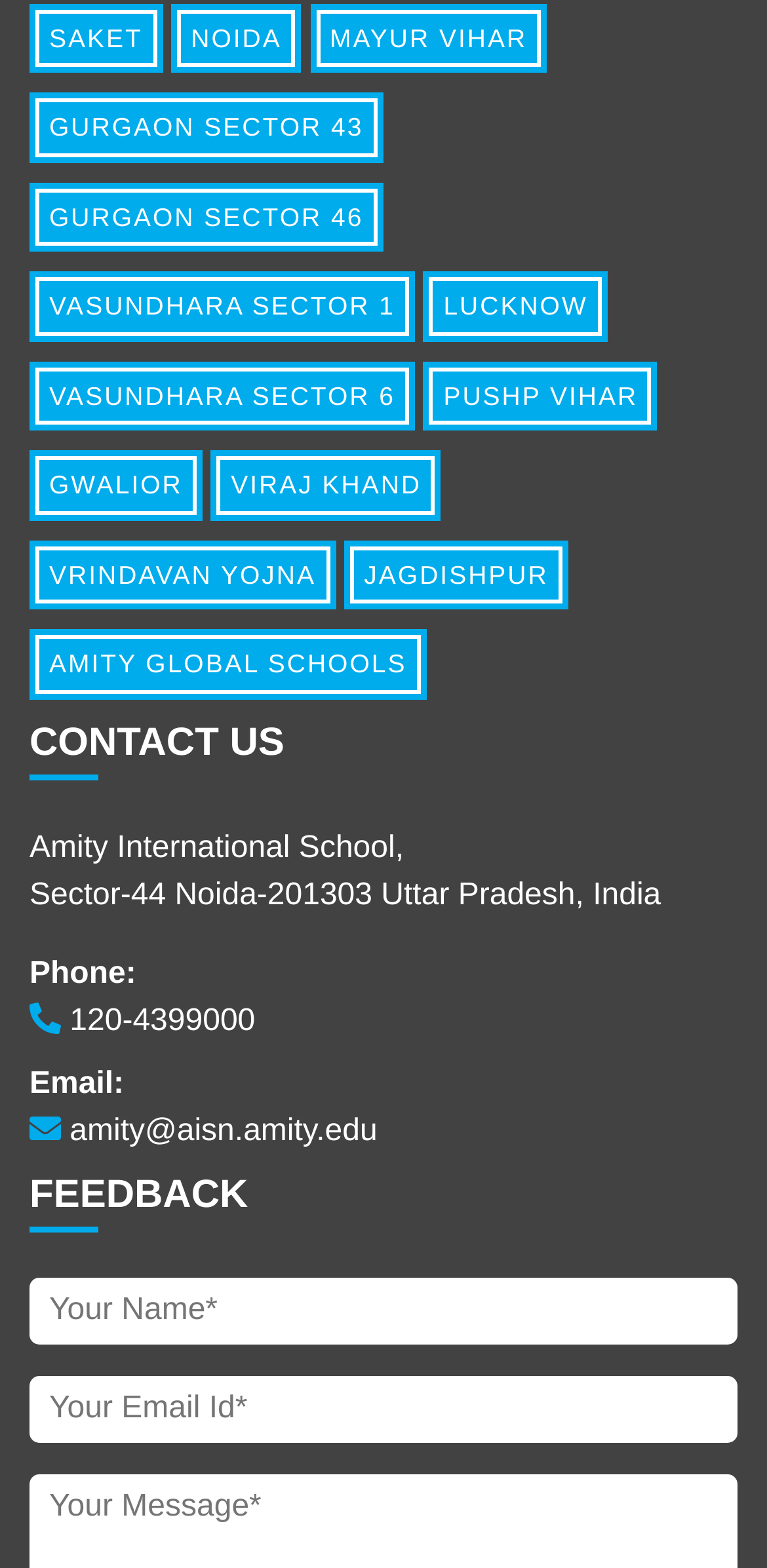Please provide a comprehensive response to the question below by analyzing the image: 
What is the location of the school?

The location of the school can be found in the static text element 'Sector-44 Noida-201303 Uttar Pradesh, India' which is located below the school name in the contact information section.